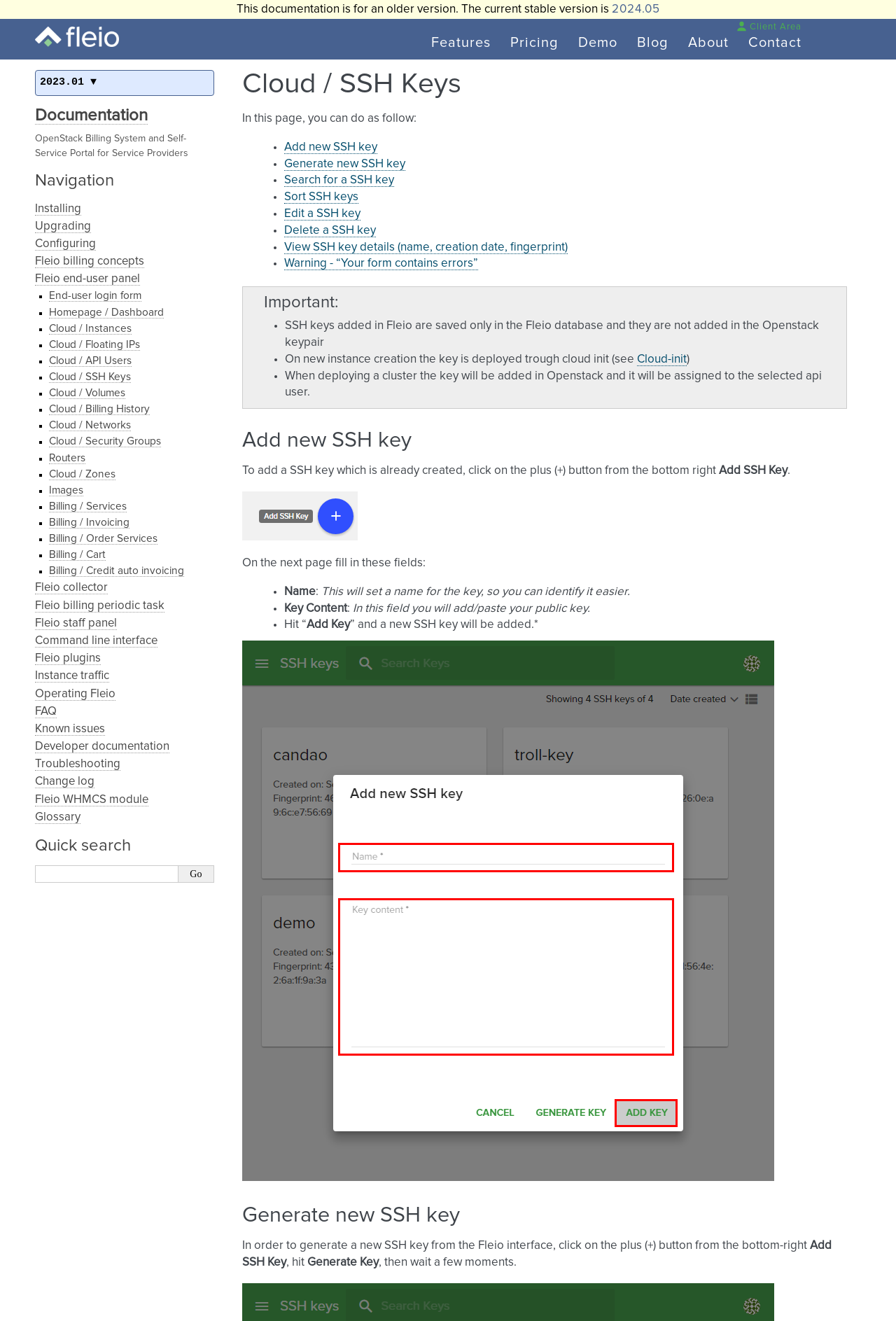Please predict the bounding box coordinates of the element's region where a click is necessary to complete the following instruction: "Search for documentation". The coordinates should be represented by four float numbers between 0 and 1, i.e., [left, top, right, bottom].

[0.039, 0.655, 0.199, 0.668]